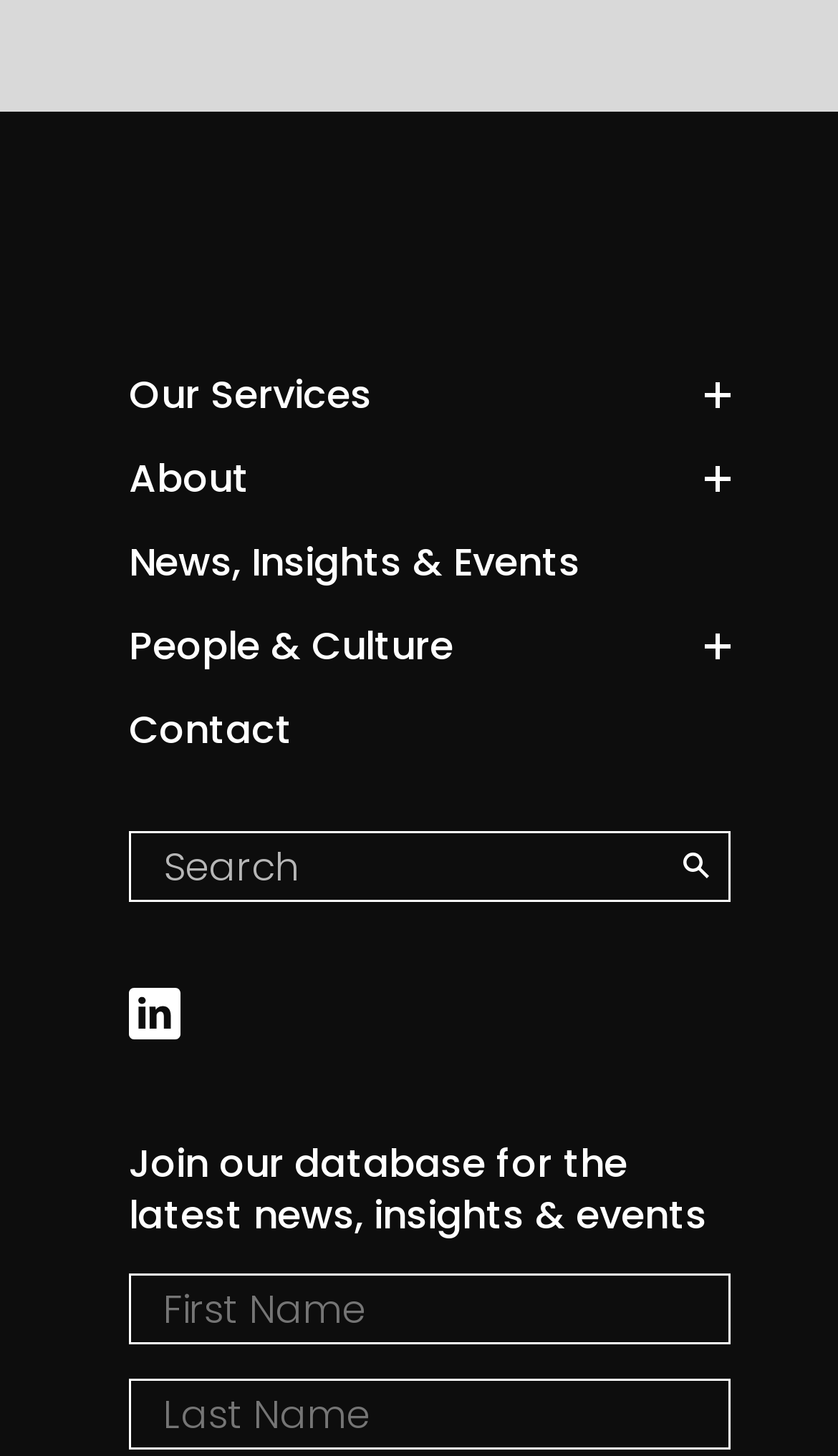What is the main call-to-action on the webpage?
Based on the image, respond with a single word or phrase.

Join database